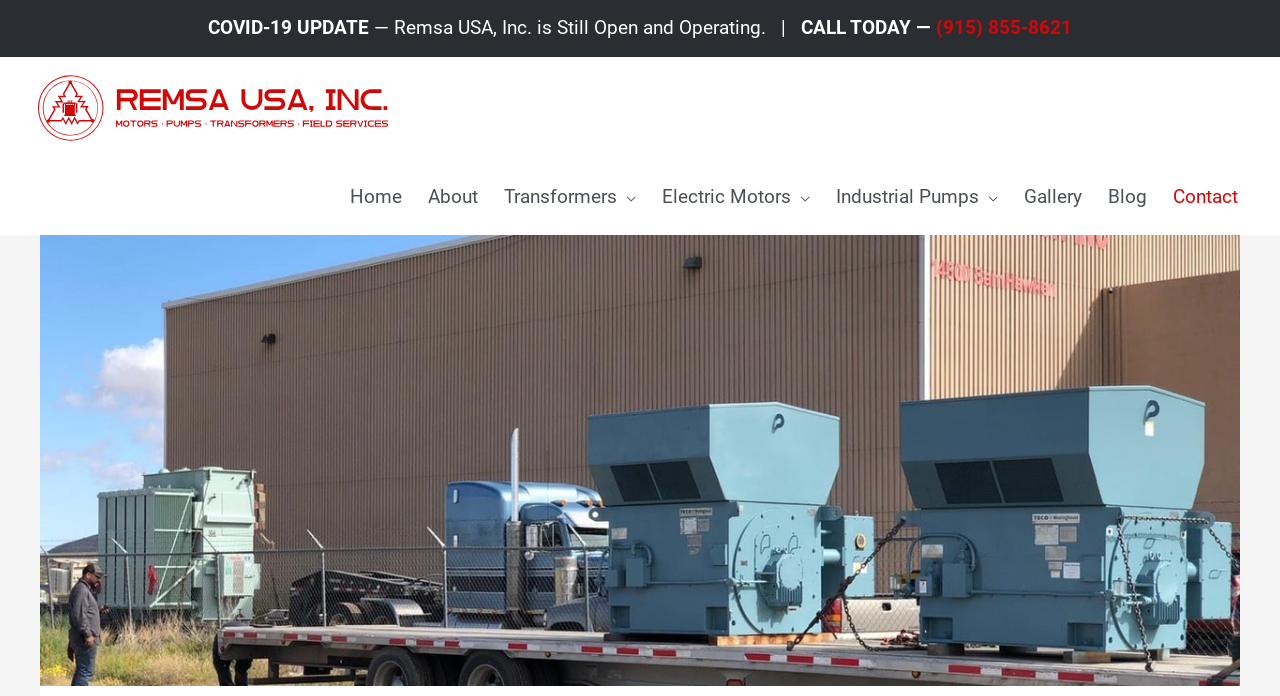Provide a thorough summary of the webpage.

The webpage is about Remsa USA Inc, an industrial motor repair service provider. At the top left corner, there is a logo of Remsa USA, accompanied by a navigation menu that spans across the top of the page. The navigation menu consists of 7 links: Home, About, Transformers, Electric Motors, Industrial Pumps, Gallery, and Blog, followed by the currently focused link, Contact.

Below the navigation menu, there is a COVID-19 update section, which consists of three parts: a header "COVID-19 UPDATE", a brief message "— Remsa USA, Inc. is Still Open and Operating.  |  ", and a call-to-action "CALL TODAY —" with a phone number "(915) 855-8621" on the right side.

The webpage has a prominent header title "Contact Remsa USA Inc | Industrial Motor Repair Services" at the top, indicating the purpose of the page.